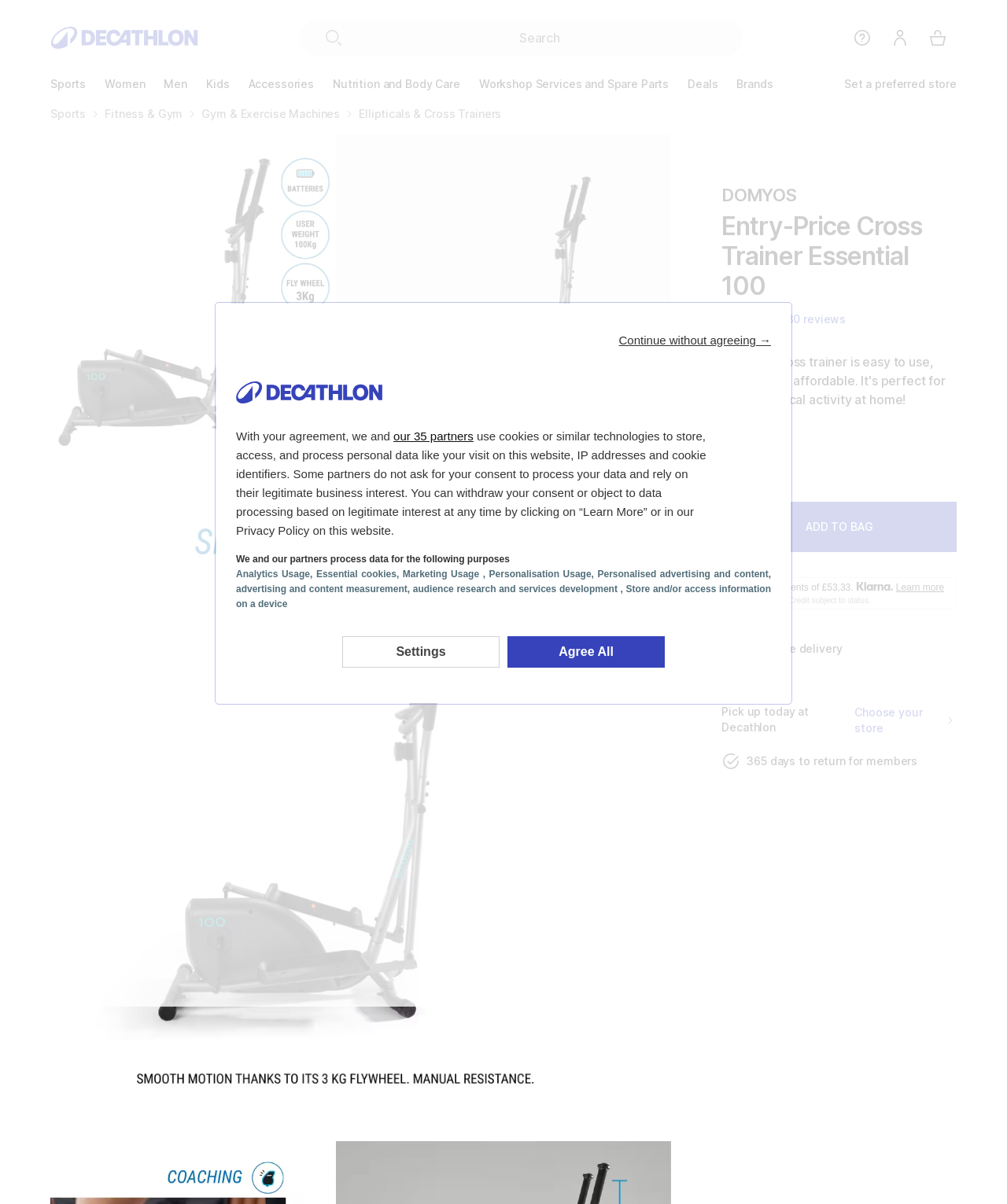What is the return policy for Decathlon members?
Using the visual information, answer the question in a single word or phrase.

365 days